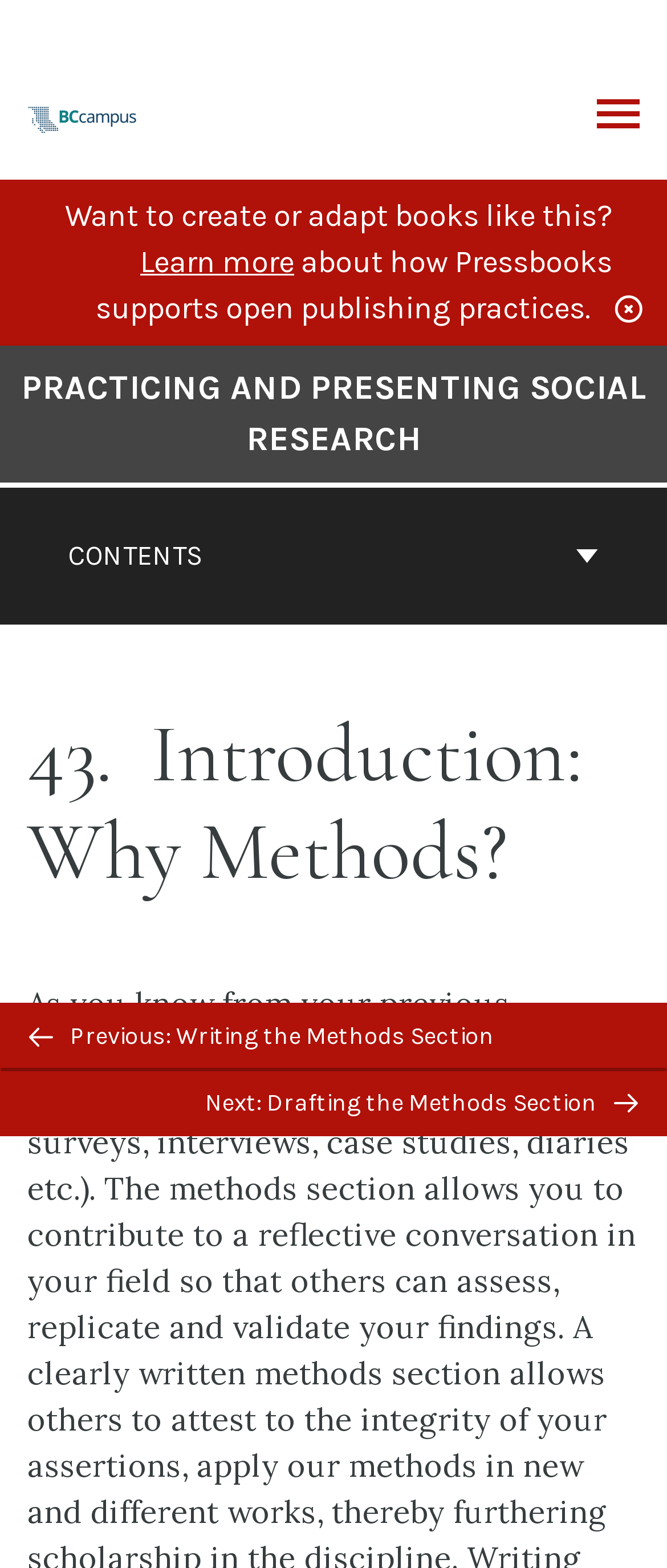Please identify and generate the text content of the webpage's main heading.

PRACTICING AND PRESENTING SOCIAL RESEARCH